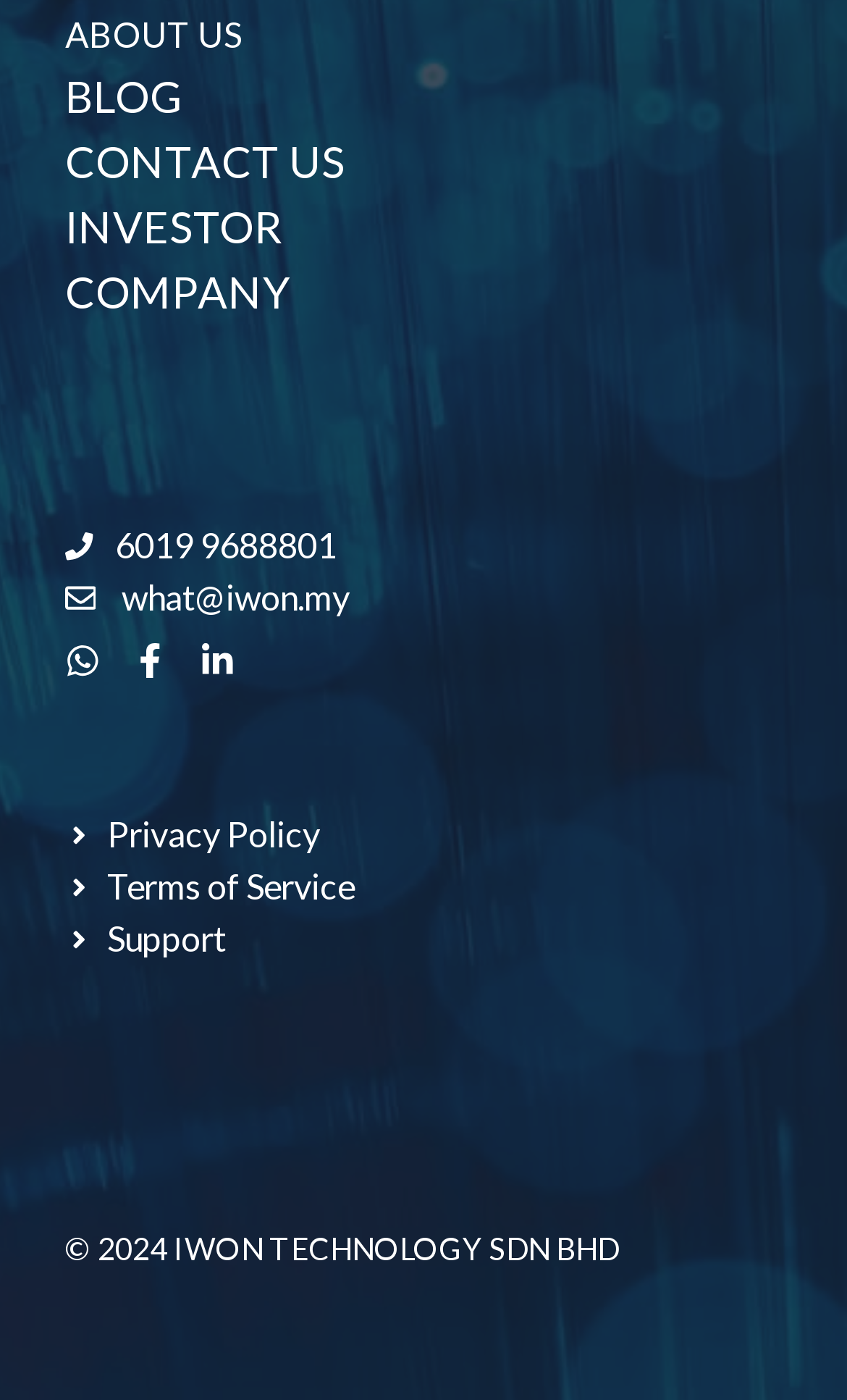Based on the image, provide a detailed and complete answer to the question: 
What are the terms and conditions links?

I identified the terms and conditions links by examining the links at the bottom of the webpage, which include Privacy Policy and Terms of Service.